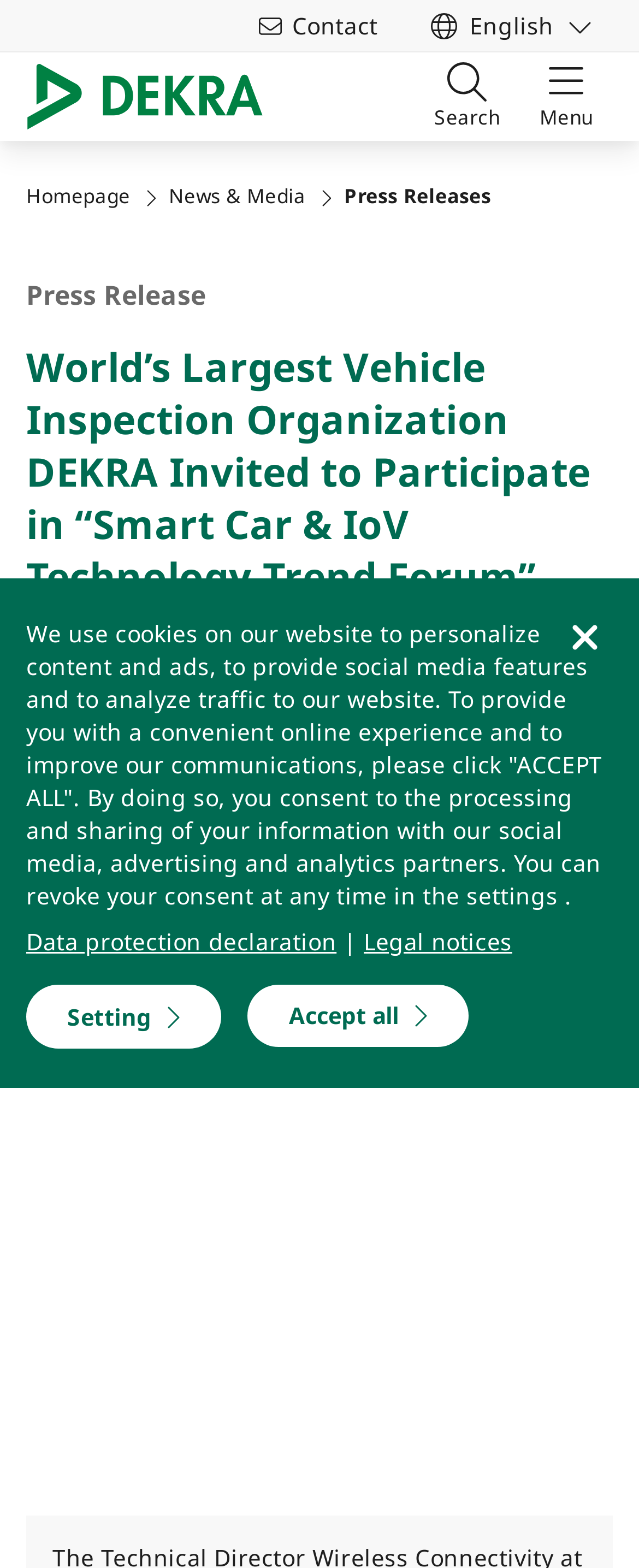Answer this question in one word or a short phrase: What is the language currently selected in the language dropdown?

English